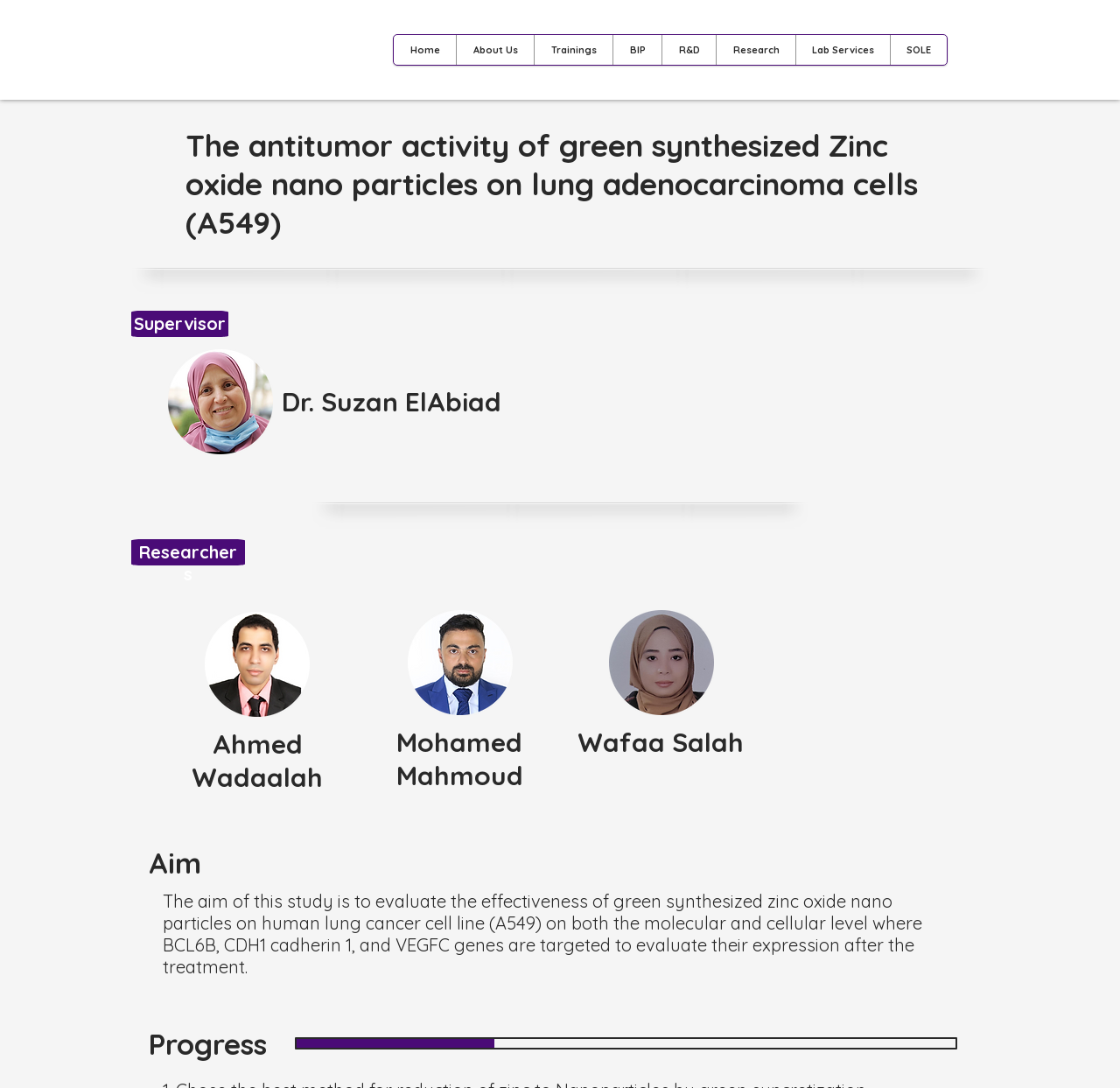Provide an in-depth caption for the webpage.

The webpage is about a green nanotechnology approach for cancer treatment. At the top left corner, there is a logo of Creative Egyptian Biotechnologists (CEB) accompanied by an image of the logo. Next to the logo, the text "Creative Egyptian" and "Biotechnologists" are displayed.

Below the logo, a navigation menu is situated, spanning across the top of the page. The menu consists of 7 links: "Home", "About Us", "Trainings", "BIP", "R&D", "Research", and "Lab Services", followed by a "SOLE" link at the end. 

On the top right corner, a "Log In" button is located, accompanied by a small image.

The main content of the page is divided into sections. The first section has a heading that reads "The antitumor activity of green synthesized Zinc oxide nano particles on lung adenocarcinoma cells (A549)". 

Below this heading, there is a section dedicated to a supervisor, Dr. Suzan ElAbiad, with a photo and a brief description. 

Next, there is a section featuring three researchers, Ahmed Wadaalah, Mohamed Mahmoud, and Wafaa Salah, each with their own photo and brief description.

Further down, there is a section with a heading "Aim", which describes the objective of the study, followed by a detailed paragraph explaining the aim of the research.

Finally, there is a section with a heading "Progress", which features a progress bar indicating the progress of the study.